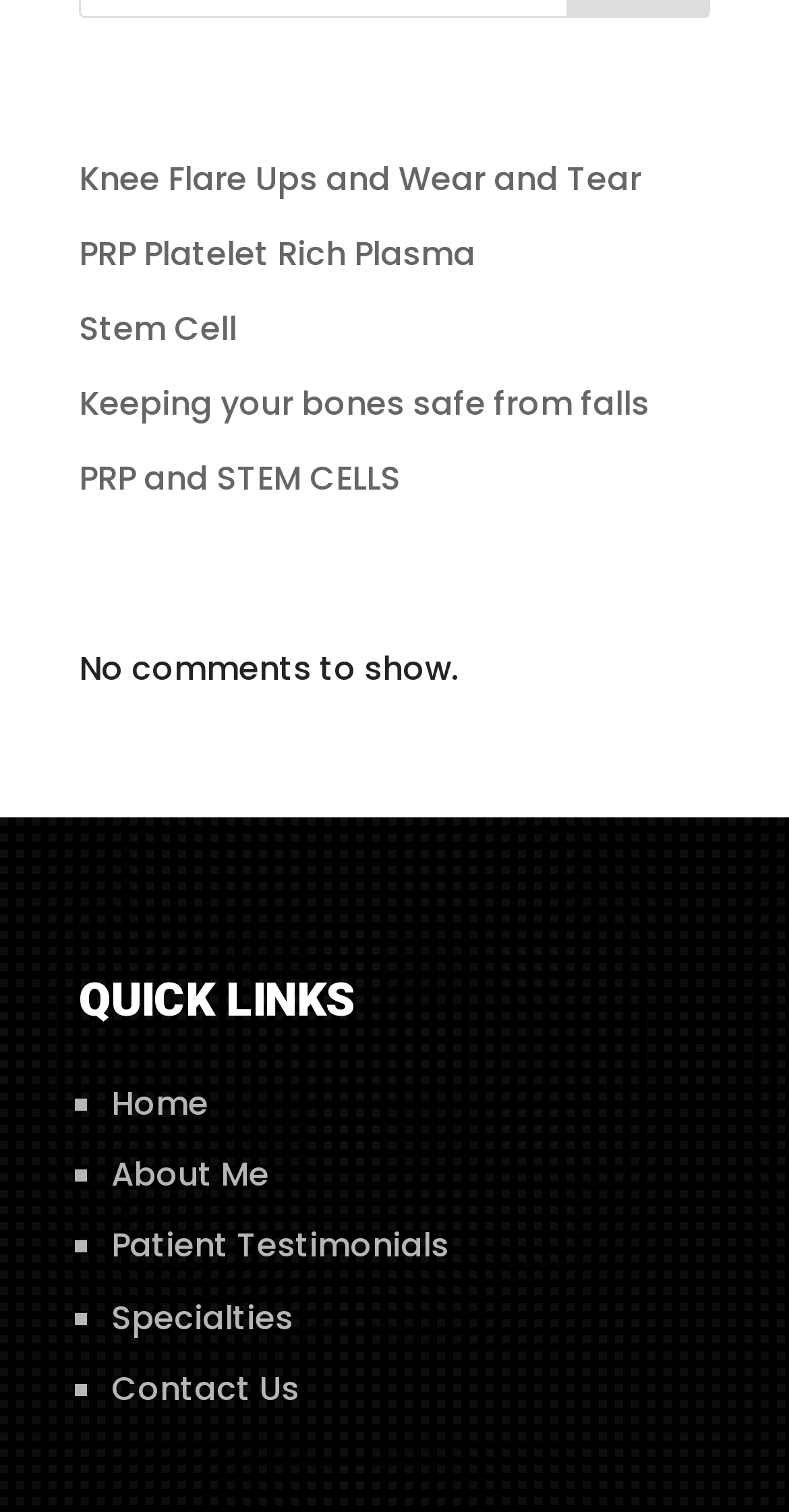Respond with a single word or short phrase to the following question: 
How many recent posts are listed?

6